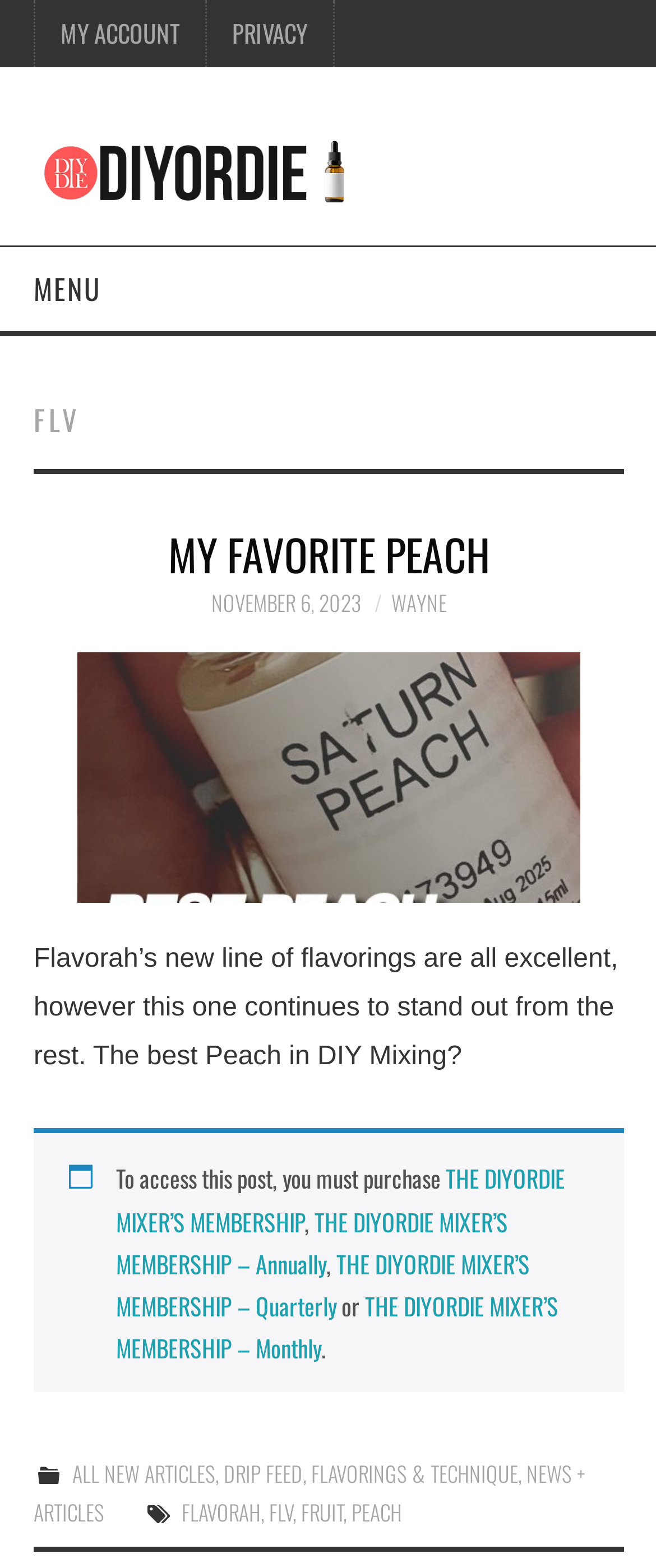Please provide the bounding box coordinates in the format (top-left x, top-left y, bottom-right x, bottom-right y). Remember, all values are floating point numbers between 0 and 1. What is the bounding box coordinate of the region described as: Flavorings & Technique

[0.475, 0.93, 0.79, 0.95]